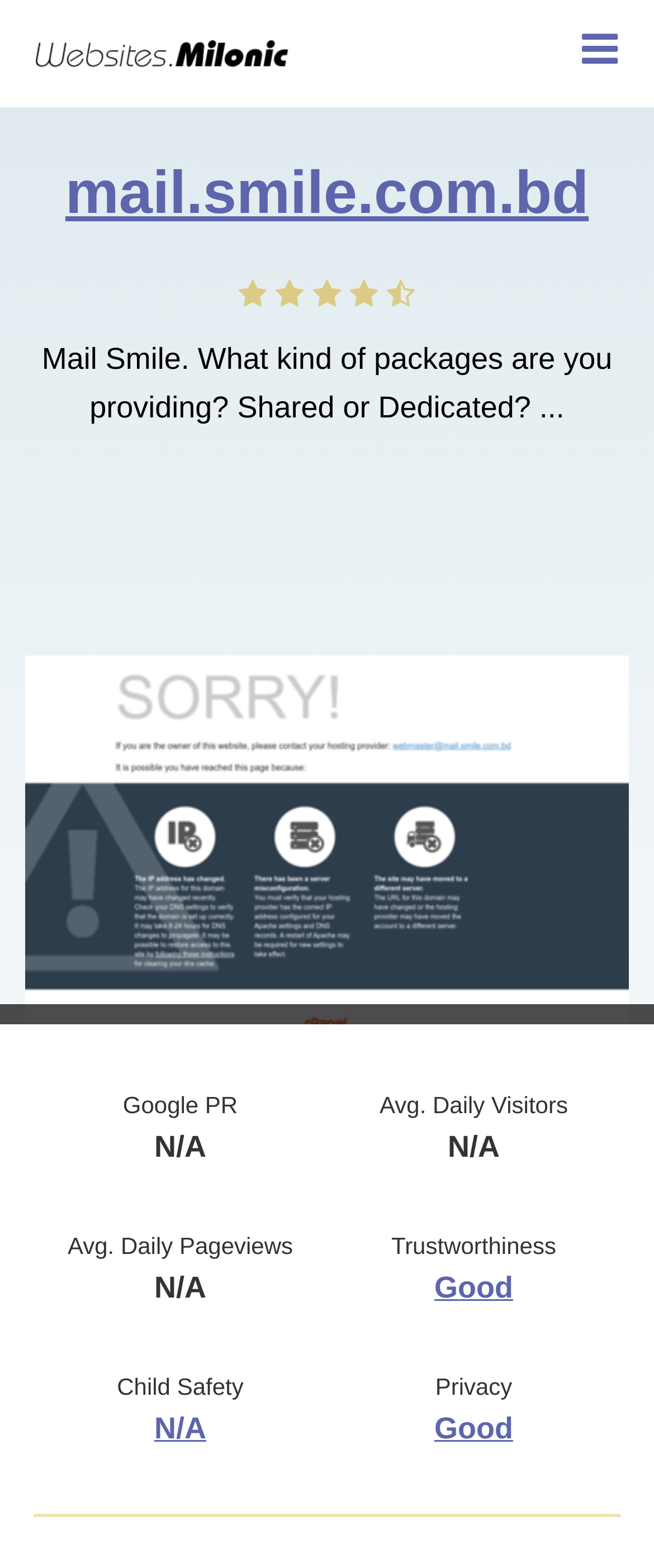Identify and provide the bounding box for the element described by: "aria-label="Advertisement" name="aswift_0" title="Advertisement"".

[0.0, 0.289, 1.0, 0.396]